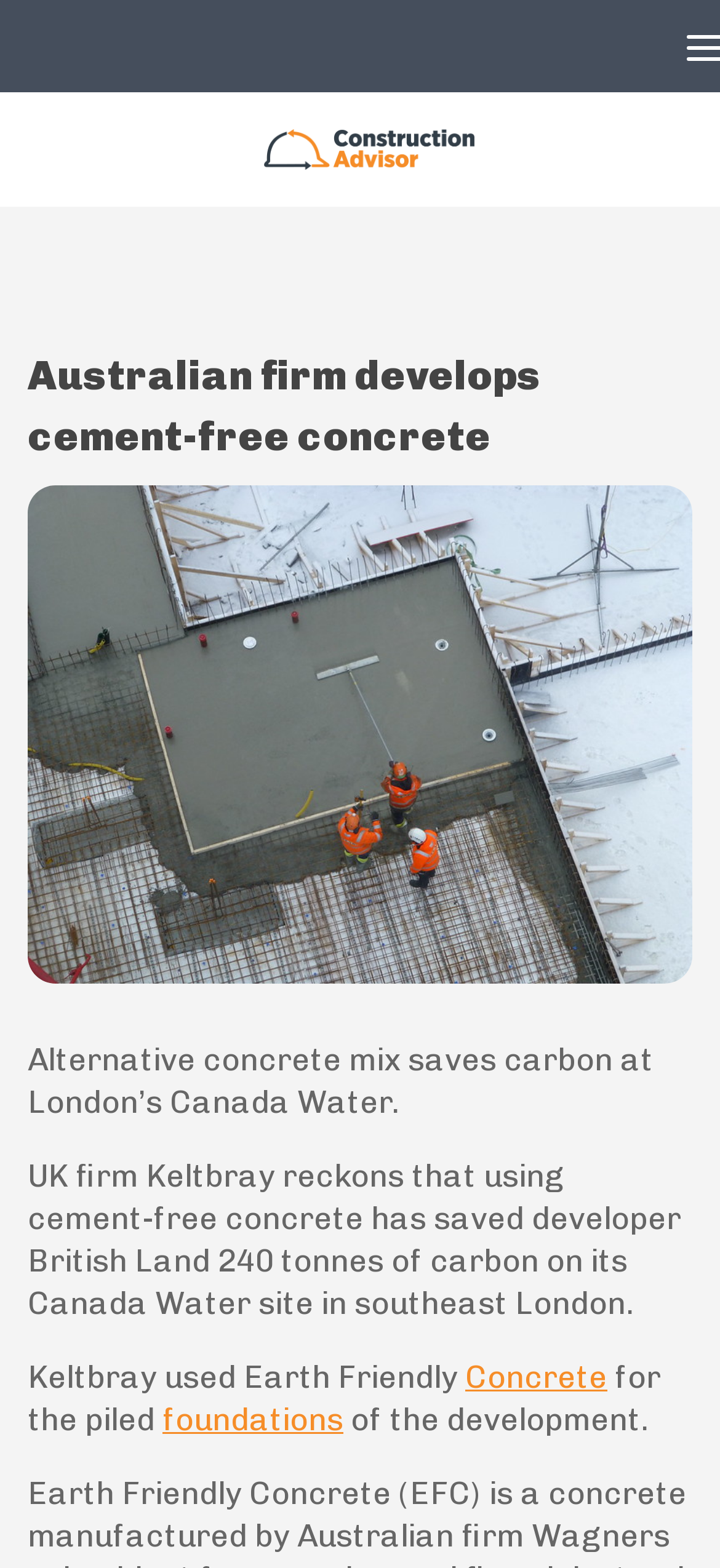Please find the bounding box for the following UI element description. Provide the coordinates in (top-left x, top-left y, bottom-right x, bottom-right y) format, with values between 0 and 1: Skip to content

[0.01, 0.005, 0.444, 0.061]